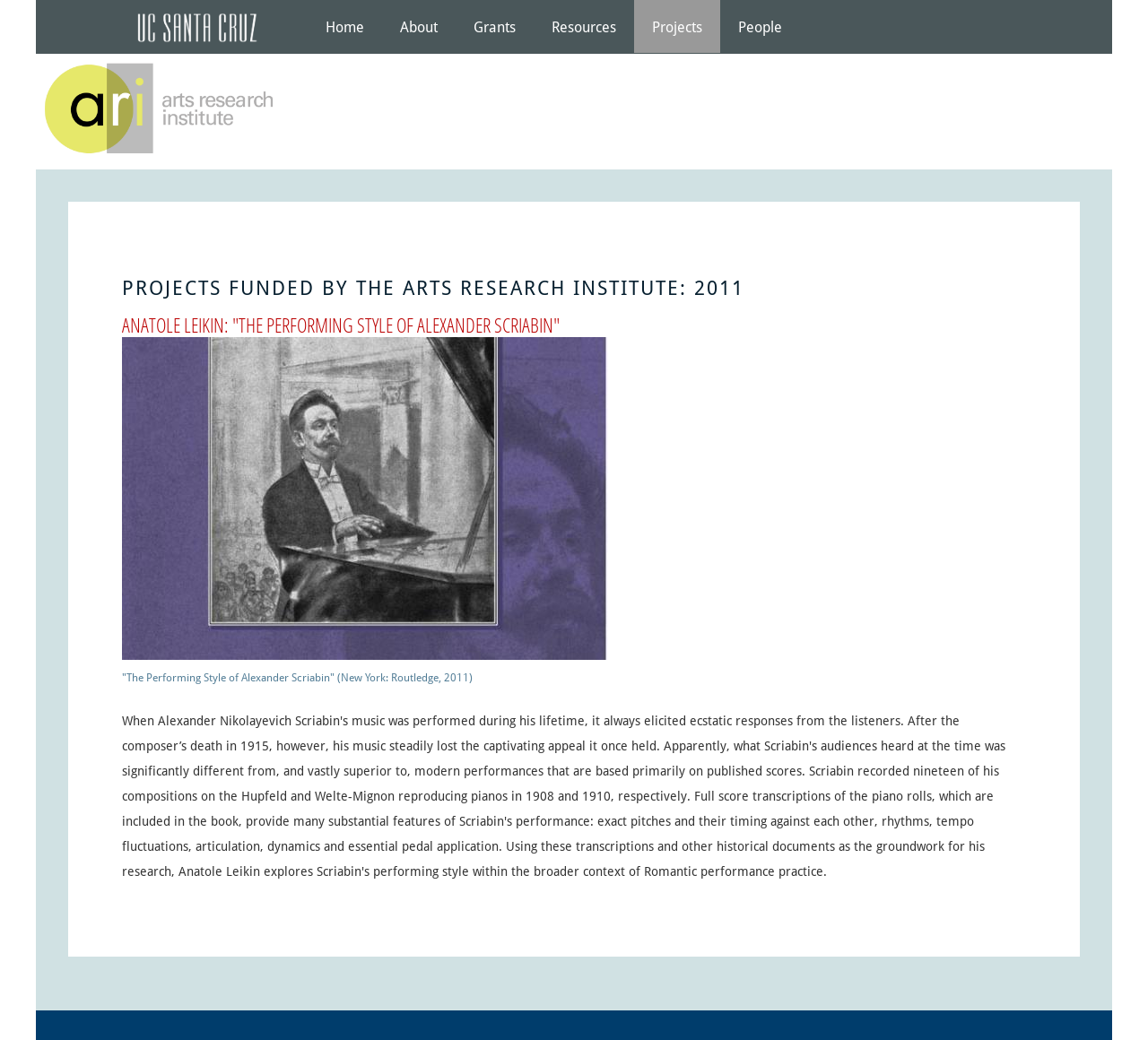Please identify the coordinates of the bounding box that should be clicked to fulfill this instruction: "go to UC Santa Cruz".

[0.106, 0.0, 0.268, 0.053]